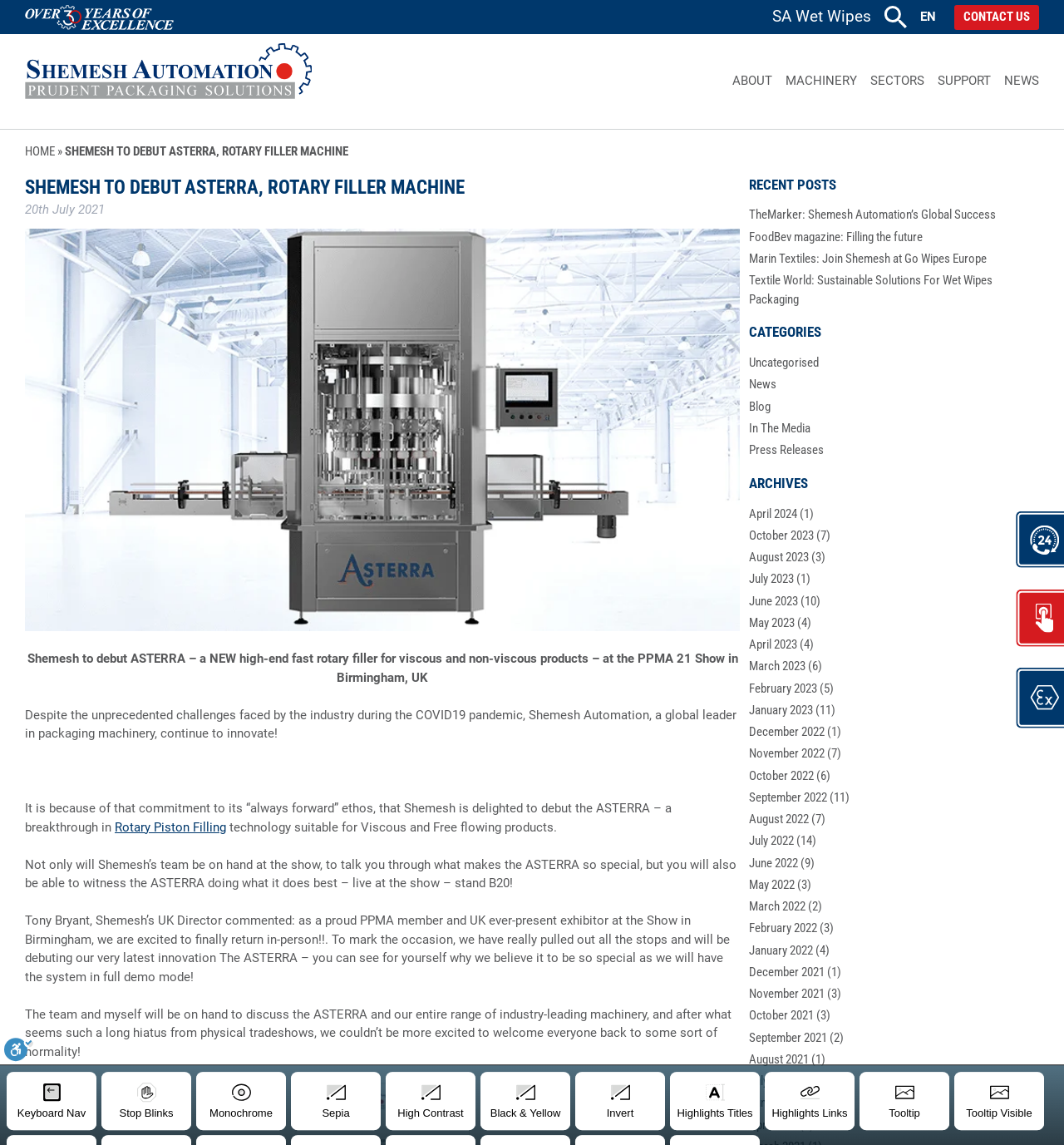Locate the bounding box coordinates of the clickable region to complete the following instruction: "Switch to English language."

[0.865, 0.007, 0.88, 0.023]